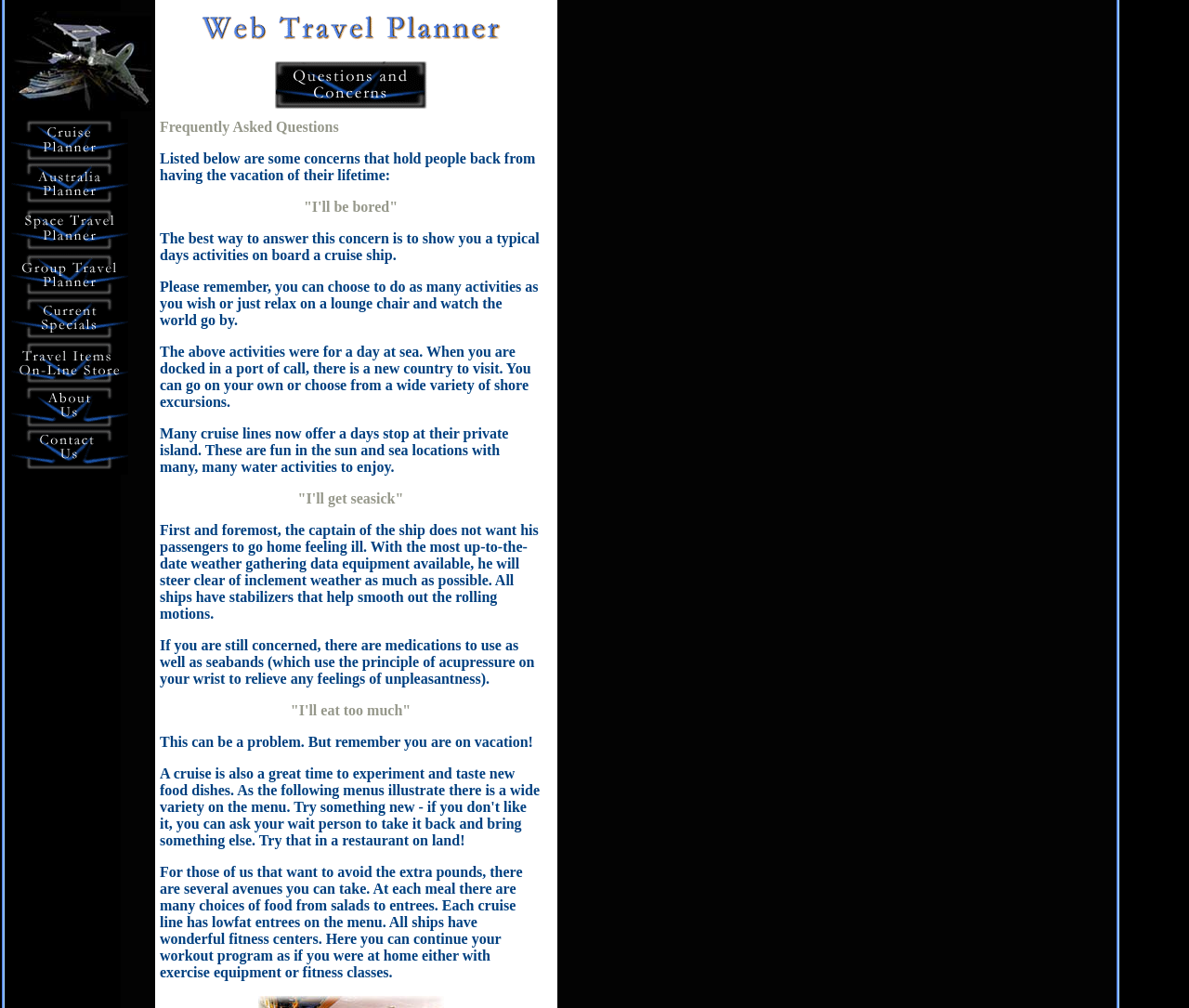Respond with a single word or phrase for the following question: 
Is there a link at the top right of the webpage?

Yes